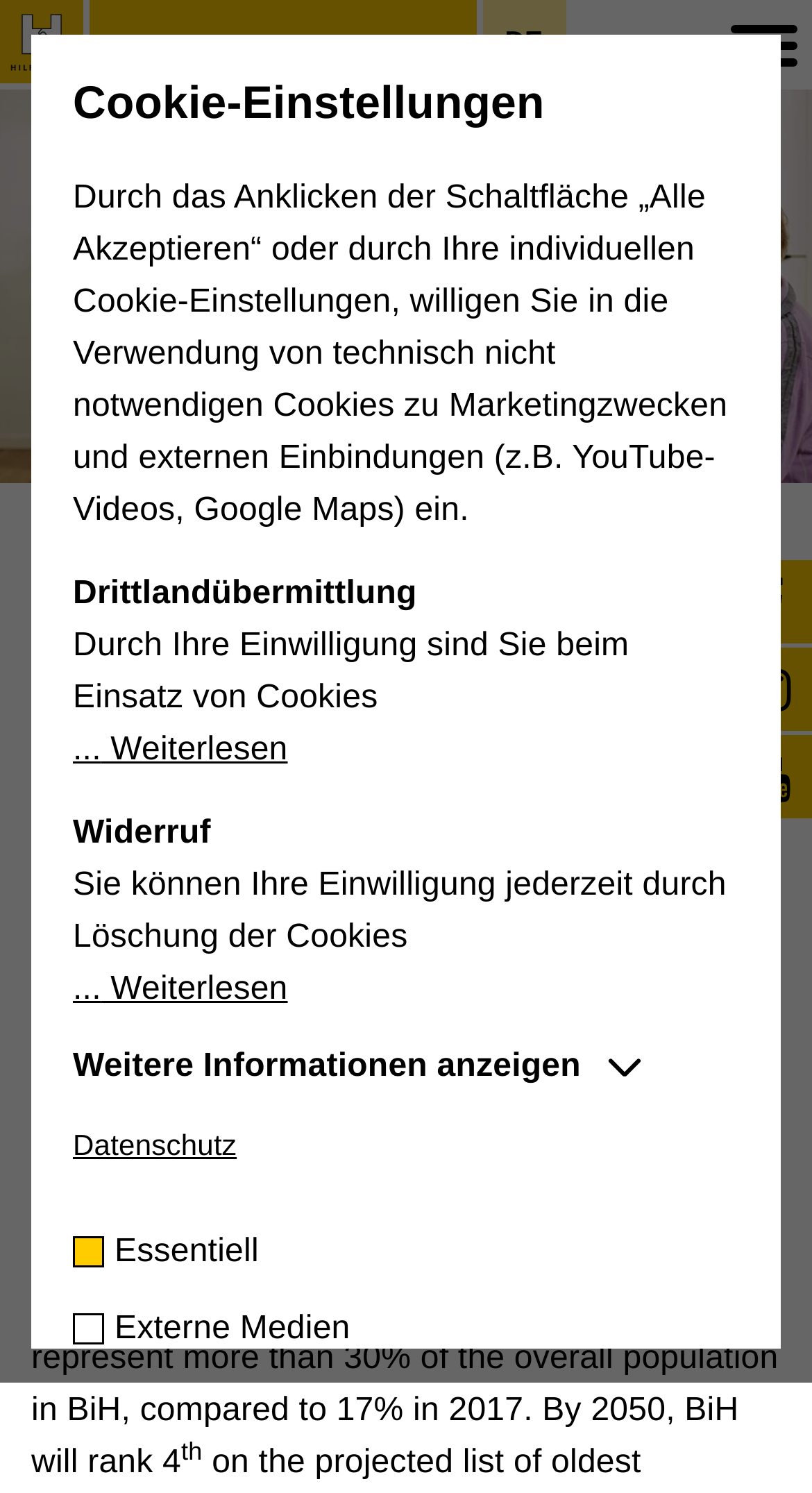Offer an in-depth caption of the entire webpage.

The webpage is about Hilfswerk International's sustainable model of in-home care services for the elderly in need in Bosnia and Herzegovina. At the top, there is a navigation menu with a button to open or close it, and a link to switch the language to German (DE). The Hilfswerk logo is also located at the top left corner.

Below the navigation menu, there is a large figure that spans the entire width of the page. Above this figure, there are three headings: "House of Support", "Elderly Homecare Sustainable Service Provision in Bosnia & Herzegovina", and "Background".

The main content of the page starts with a paragraph of text that discusses the challenge of caring for an ageing population in Bosnia and Herzegovina. This text is followed by several sections of static text that provide information about cookies, including a section about essential cookies, external media, and marketing.

On the right side of the page, there is a navigation menu with links to follow Hilfswerk on Facebook, Instagram, and YouTube. At the bottom of the page, there are links to "Datenschutz" (data protection) and "Weitere Informationen anzeigen" (show more information).

Throughout the page, there are several headings and sections of static text that provide information about Hilfswerk's services and cookie policies. The overall layout is organized, with clear headings and concise text.